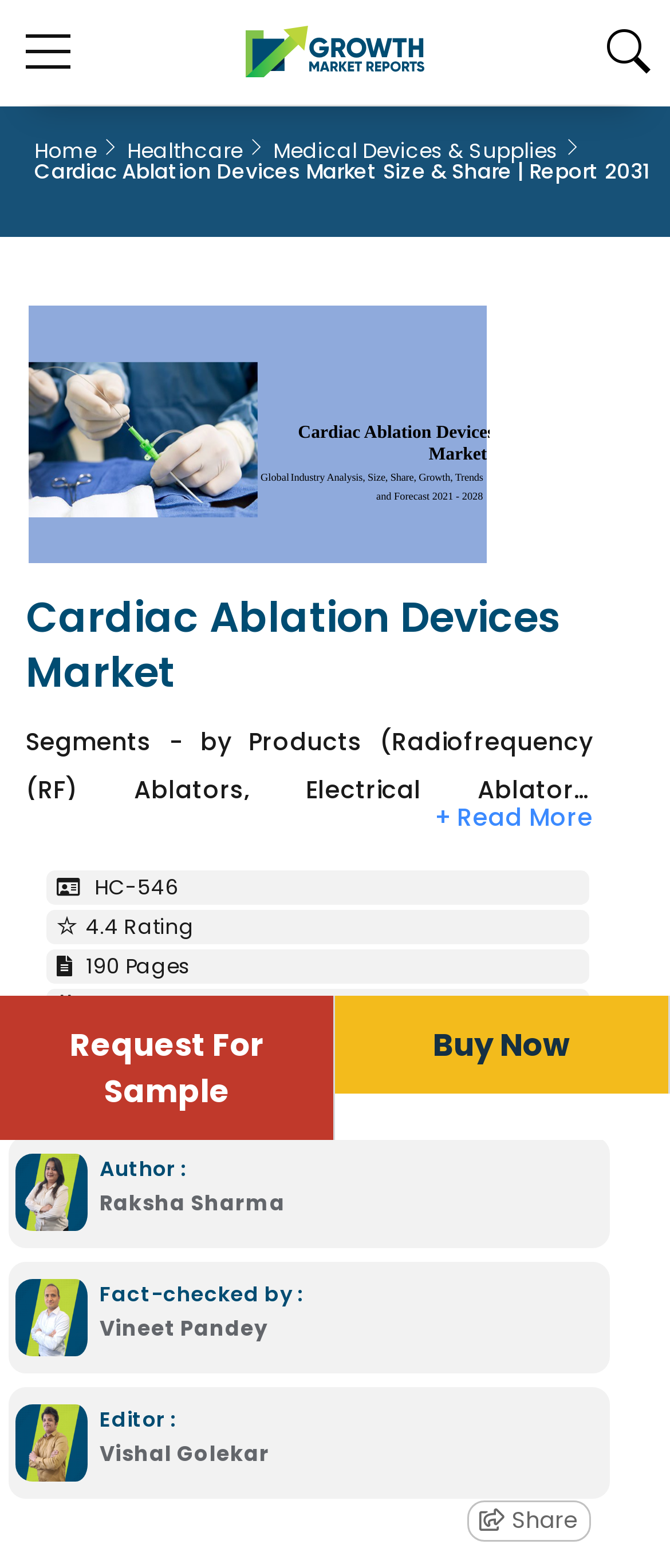Determine the bounding box for the UI element described here: "parent_node: Report Store".

[0.038, 0.021, 0.105, 0.057]